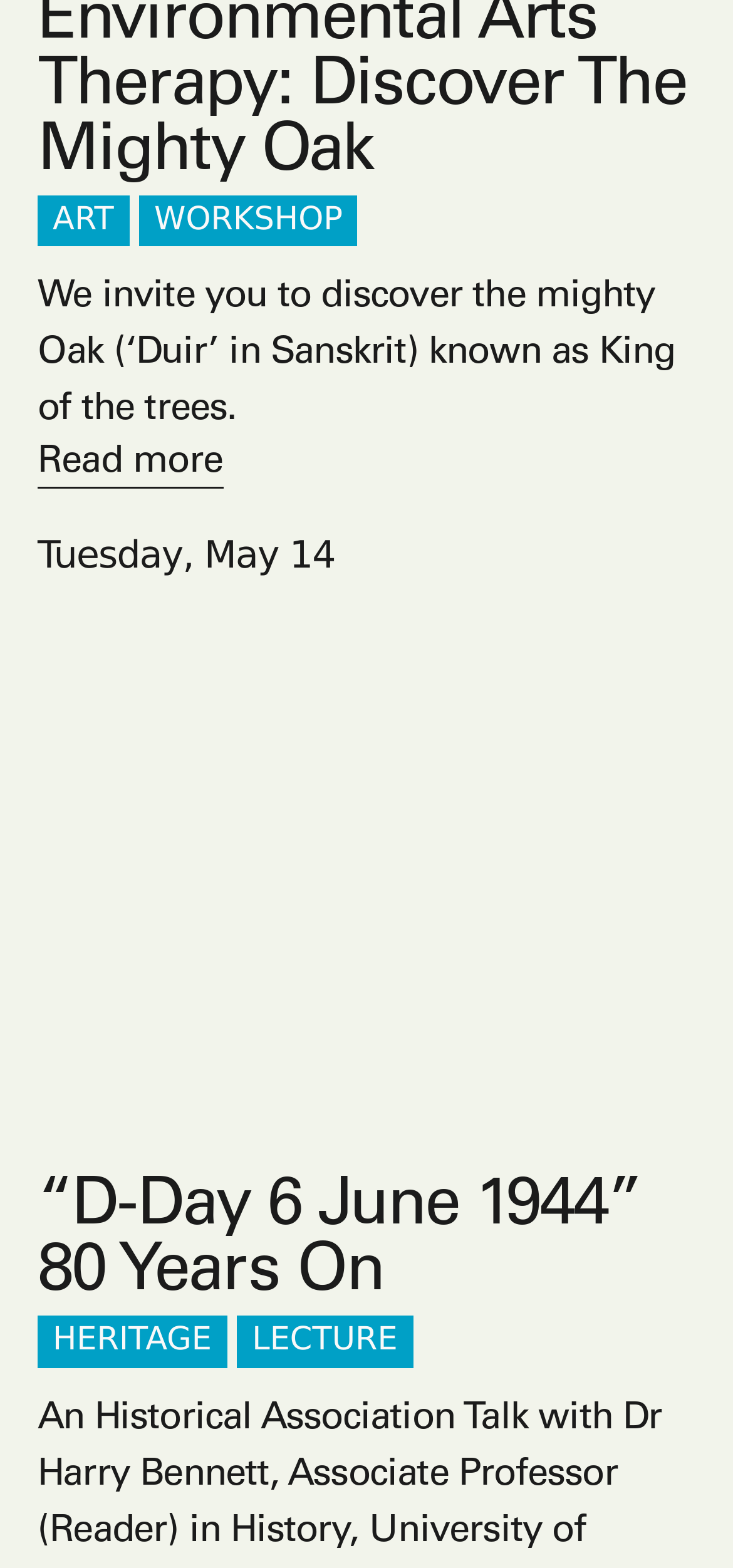Respond to the following question with a brief word or phrase:
What is the name of the tree mentioned?

Oak